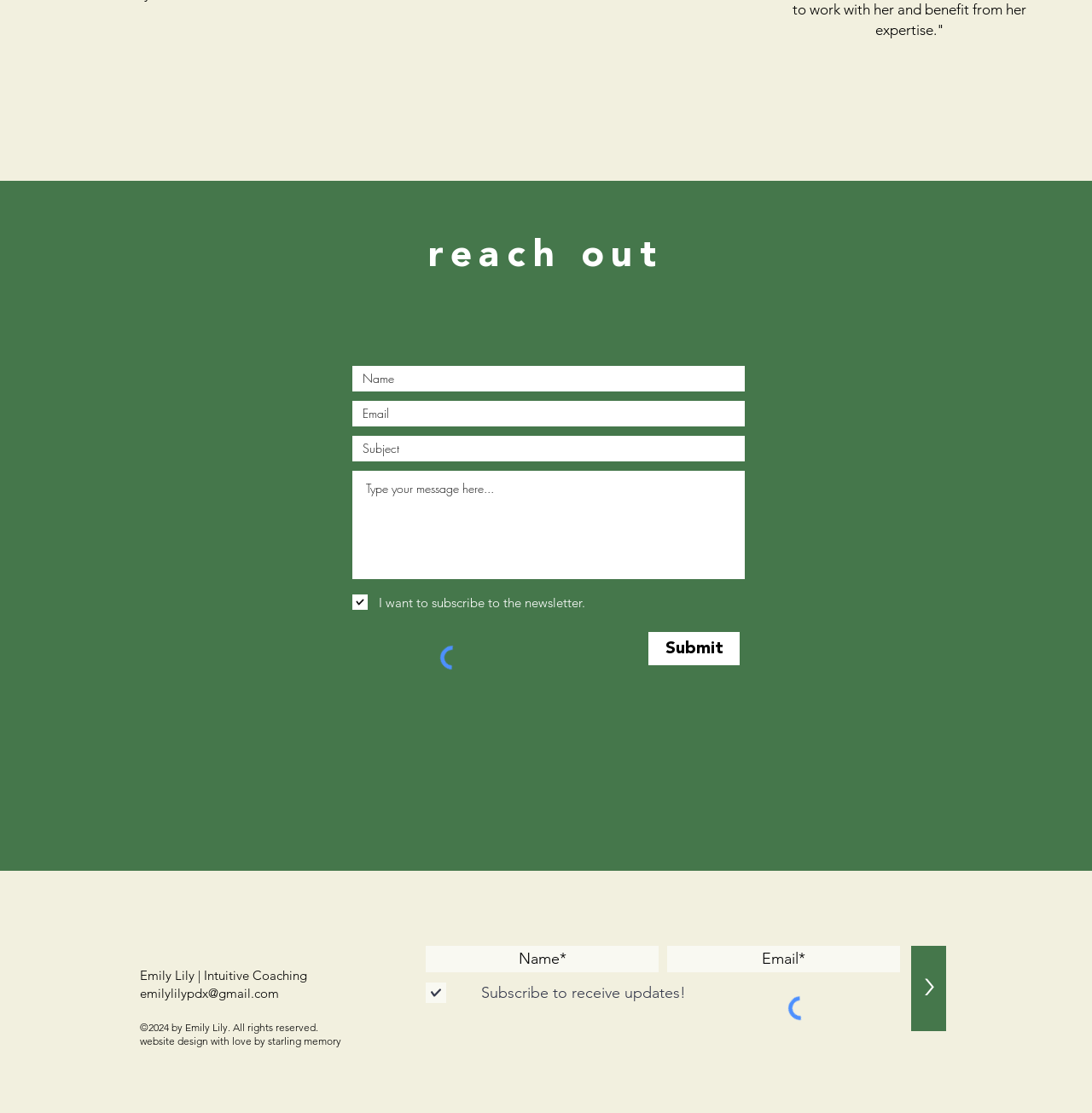Determine the bounding box coordinates of the clickable area required to perform the following instruction: "click the submit button". The coordinates should be represented as four float numbers between 0 and 1: [left, top, right, bottom].

[0.594, 0.568, 0.677, 0.598]